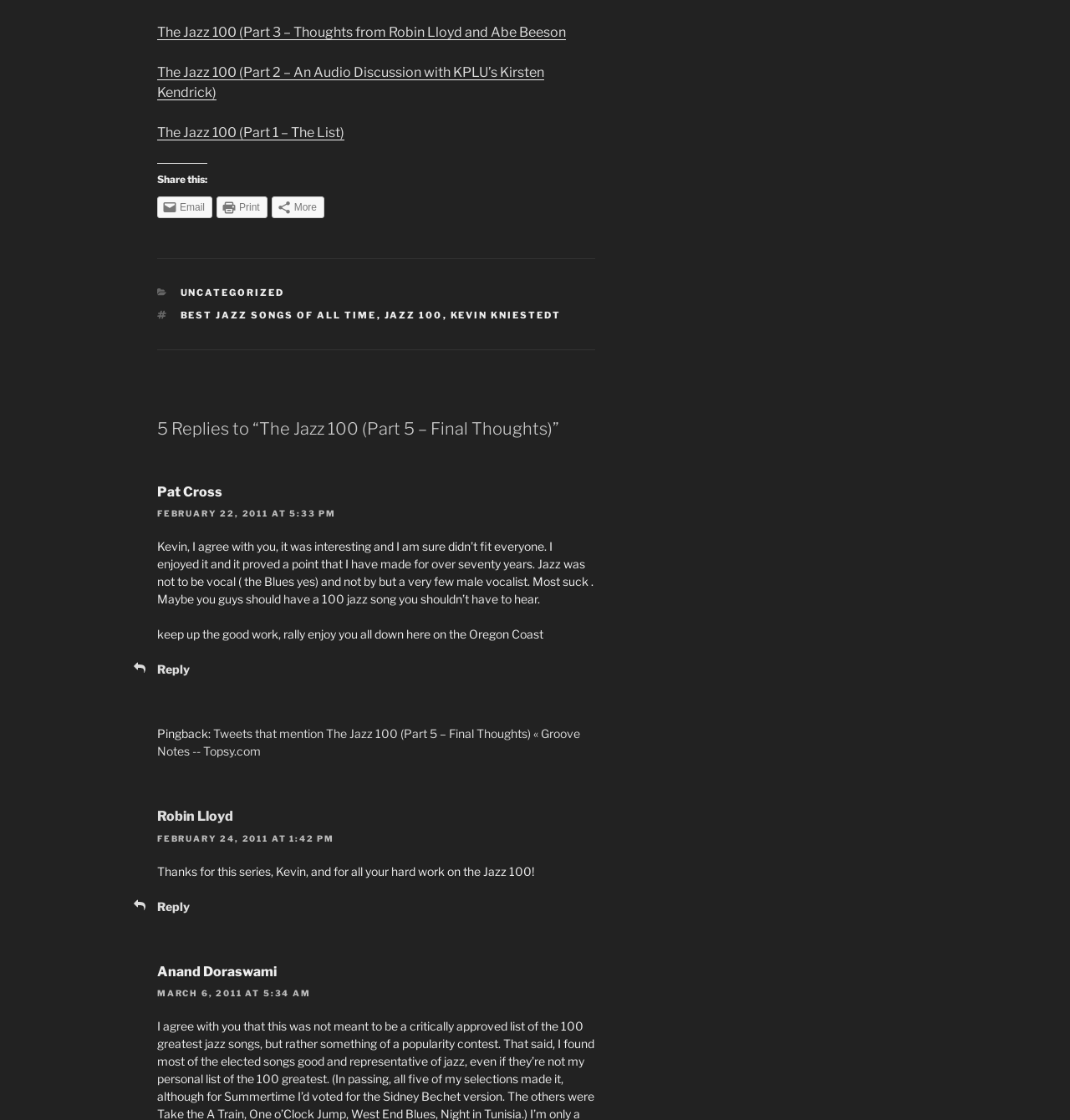Please find the bounding box coordinates of the element that you should click to achieve the following instruction: "View 'BEST JAZZ SONGS OF ALL TIME' tag". The coordinates should be presented as four float numbers between 0 and 1: [left, top, right, bottom].

[0.168, 0.276, 0.352, 0.287]